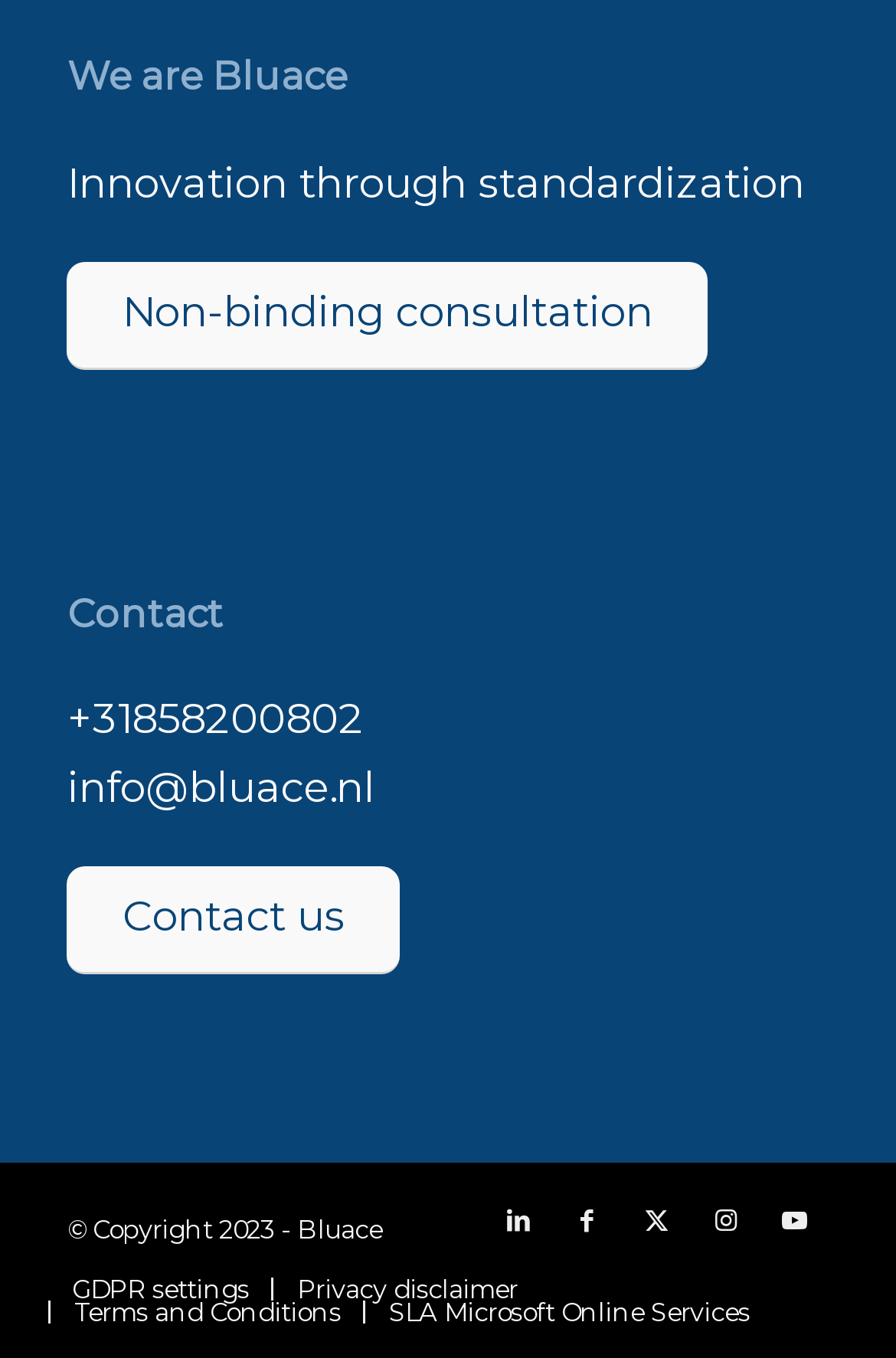What is the phone number?
Refer to the image and provide a concise answer in one word or phrase.

+31858200802